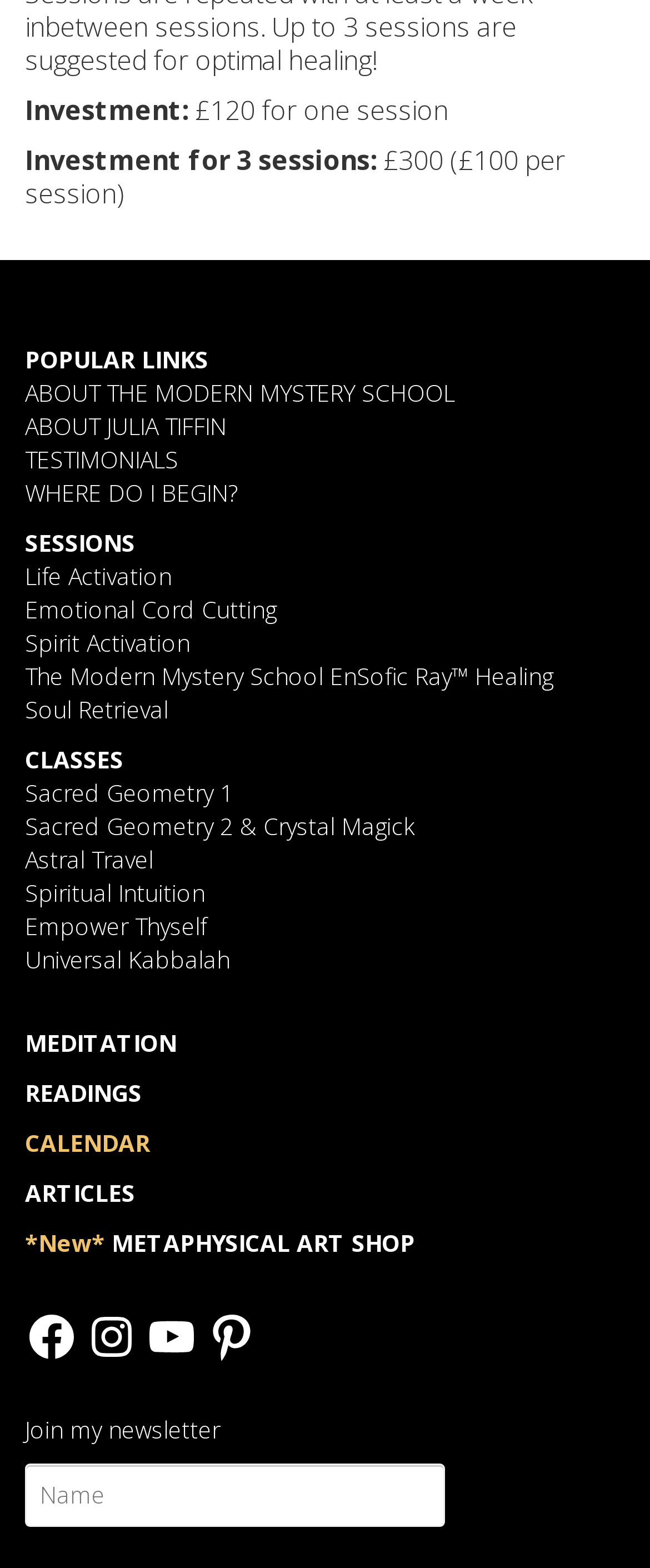Identify the coordinates of the bounding box for the element that must be clicked to accomplish the instruction: "Click Life Activation".

[0.038, 0.357, 0.264, 0.377]